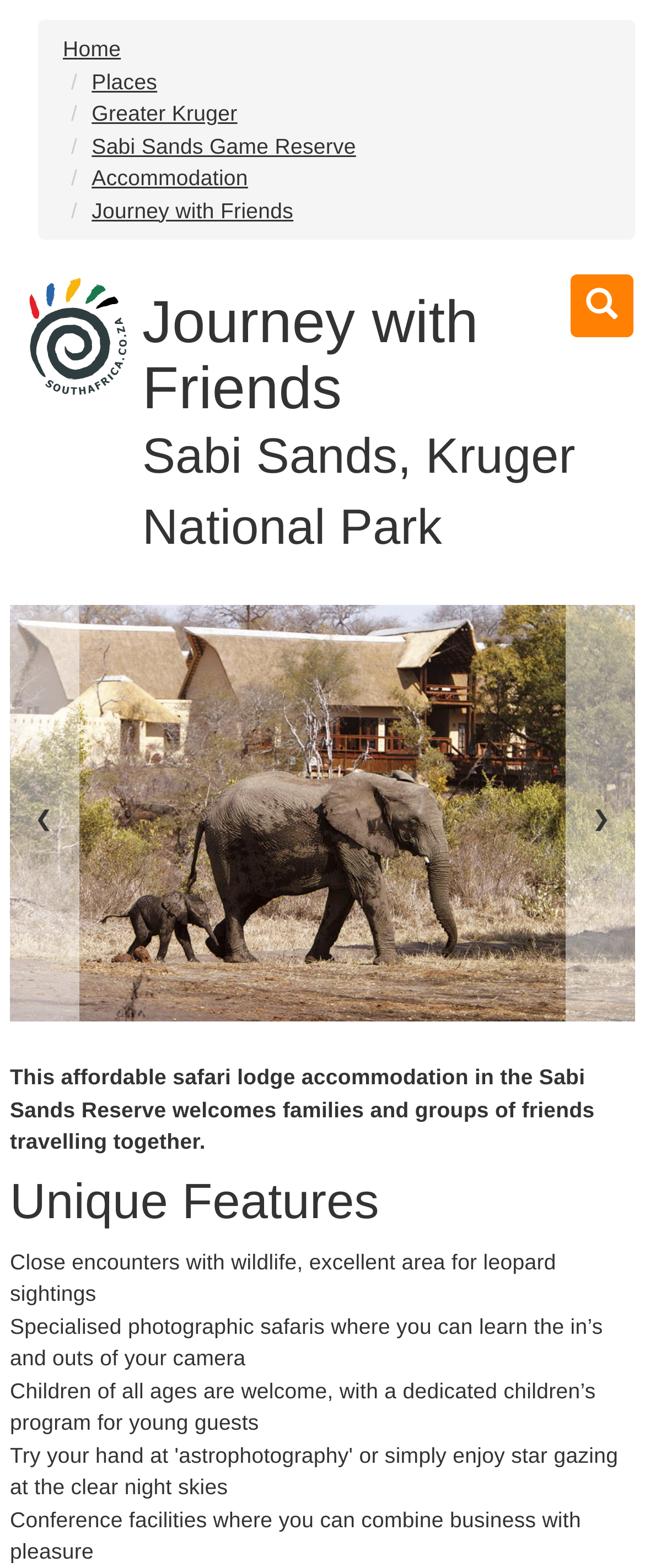Indicate the bounding box coordinates of the element that needs to be clicked to satisfy the following instruction: "Go to Accommodation". The coordinates should be four float numbers between 0 and 1, i.e., [left, top, right, bottom].

[0.142, 0.105, 0.384, 0.121]